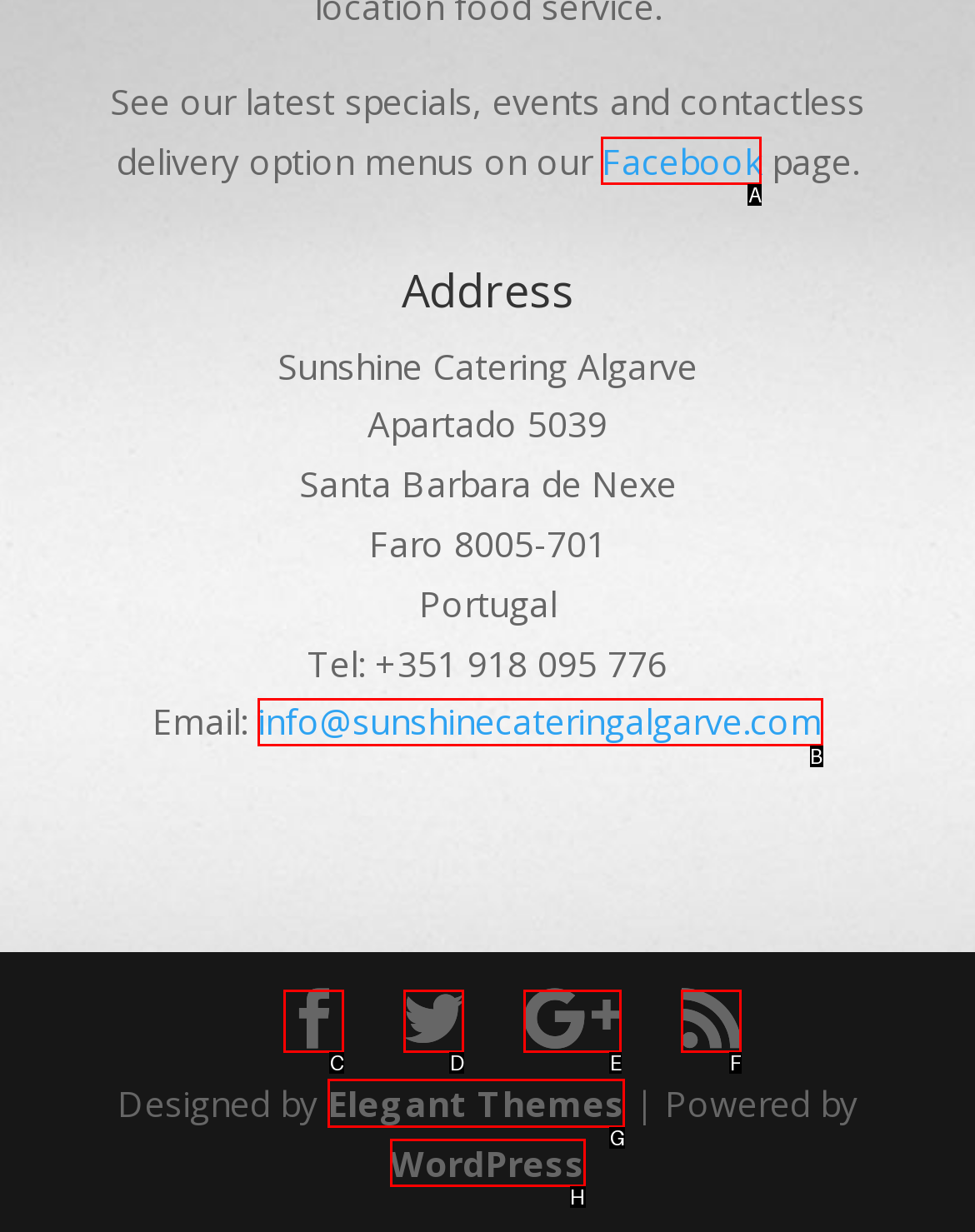Decide which HTML element to click to complete the task: Explore Elegant Themes Provide the letter of the appropriate option.

G